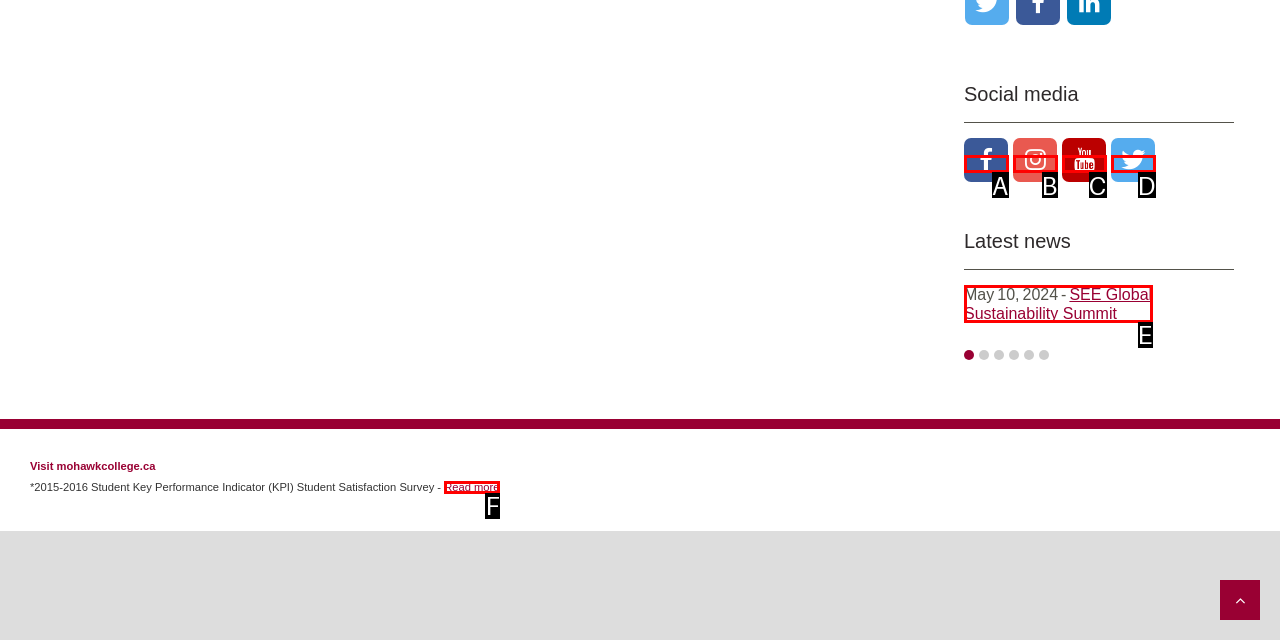Which UI element corresponds to this description: SEE Global Sustainability Summit
Reply with the letter of the correct option.

E